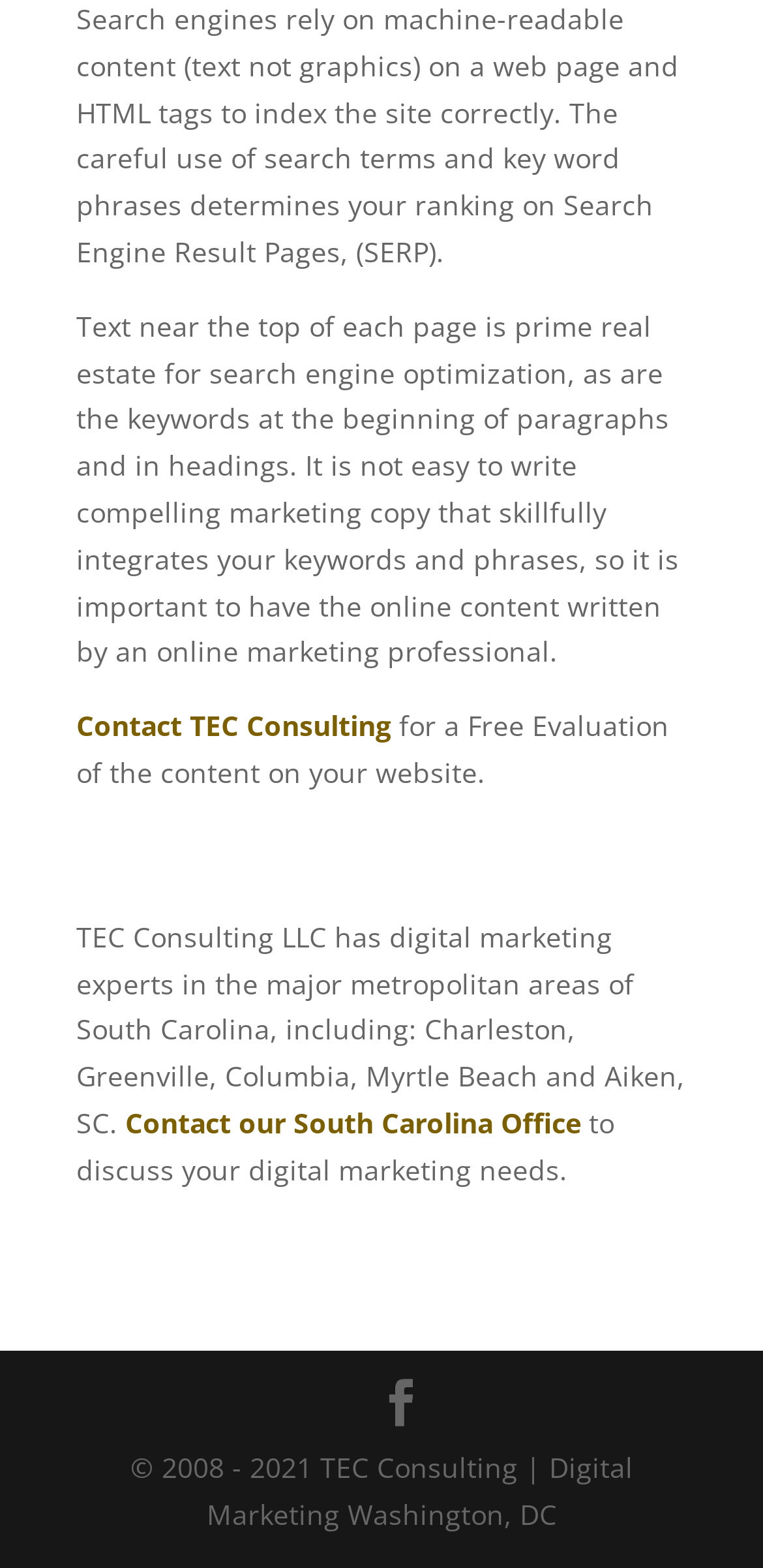Based on the image, please respond to the question with as much detail as possible:
What is the location of the office to discuss digital marketing needs?

The text mentions, 'Contact our South Carolina Office to discuss your digital marketing needs'.